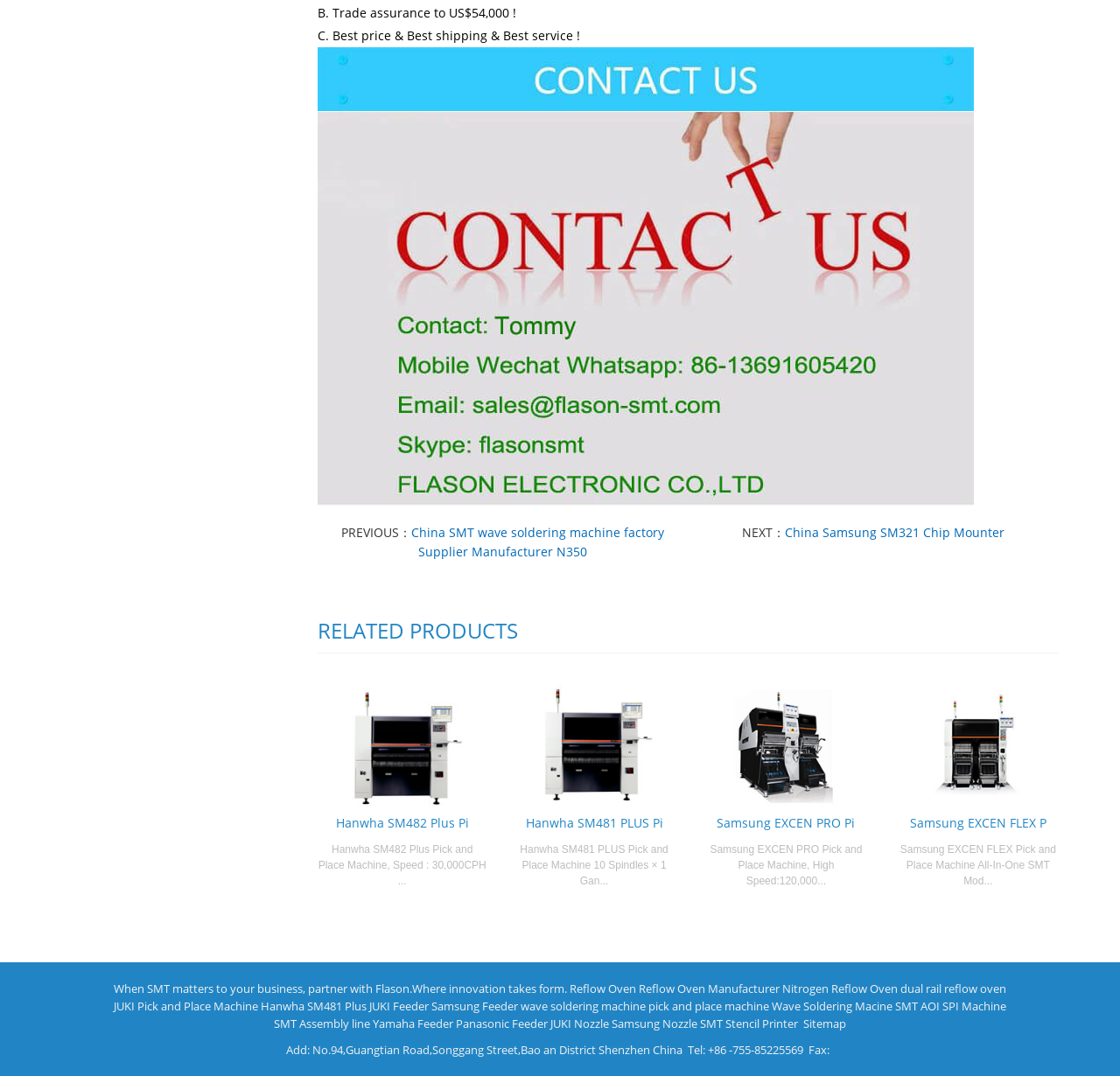Please respond in a single word or phrase: 
How many spindles does the Hanwha SM481 PLUS Pick and Place Machine have?

10